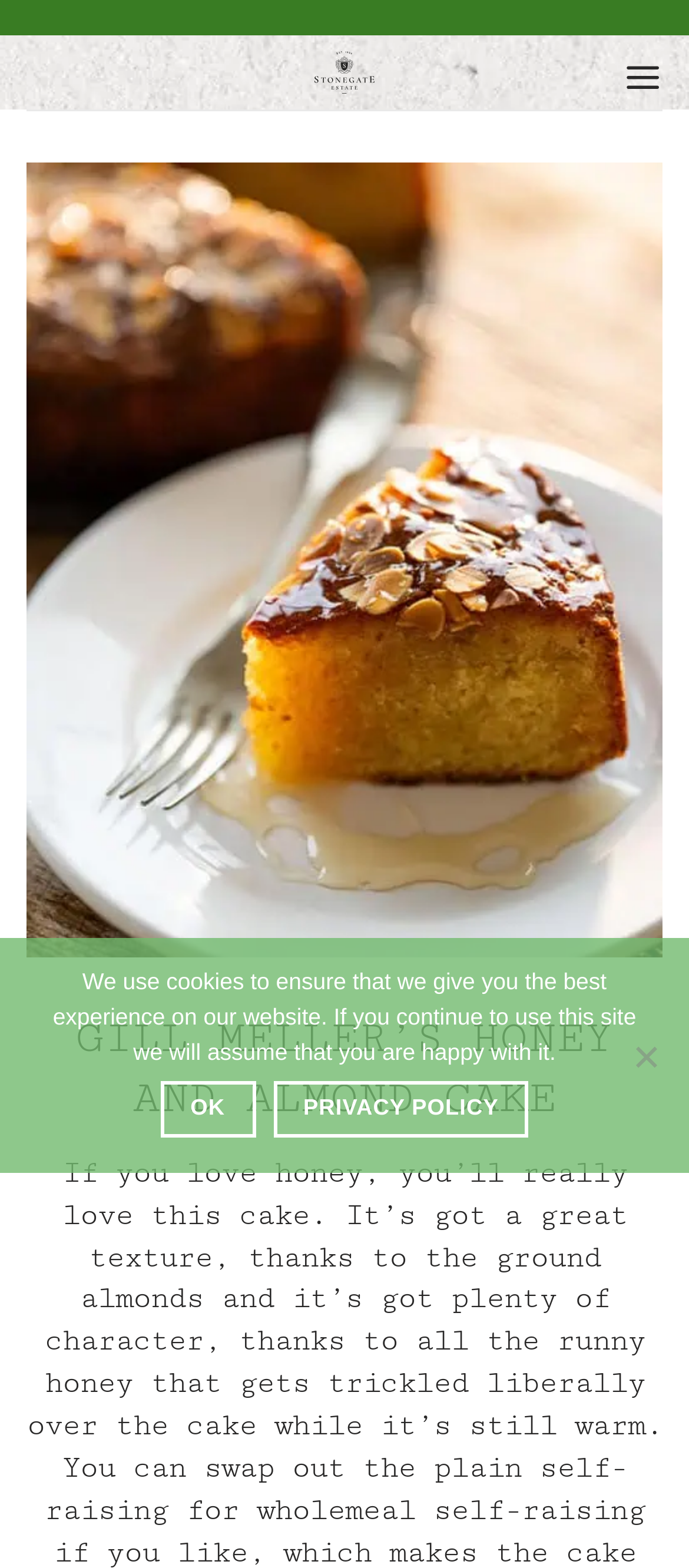Respond to the question below with a single word or phrase:
What is the name of the estate mentioned on the webpage?

Stonegate Estate